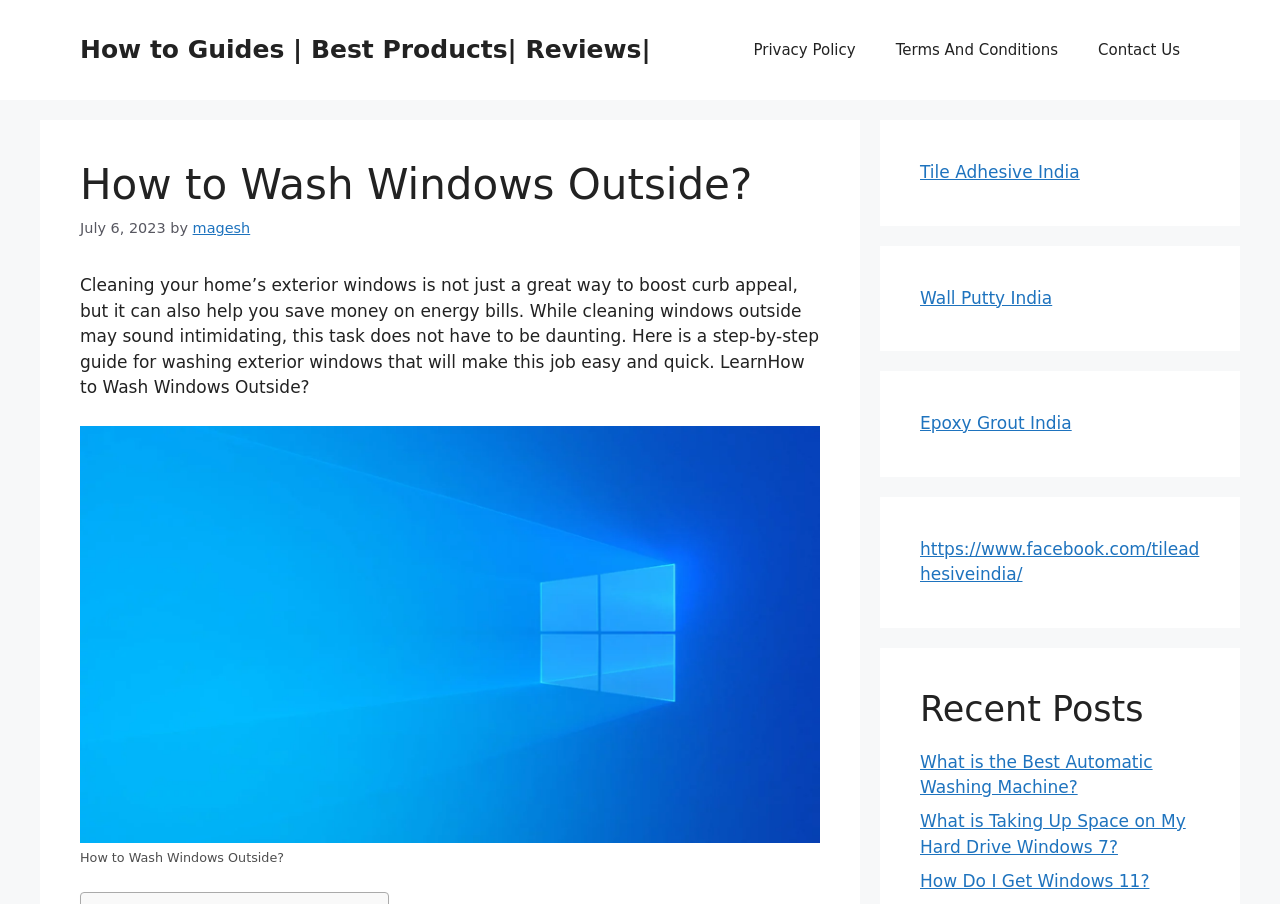Please mark the bounding box coordinates of the area that should be clicked to carry out the instruction: "Read the 'Recent Posts' section".

[0.719, 0.761, 0.938, 0.807]